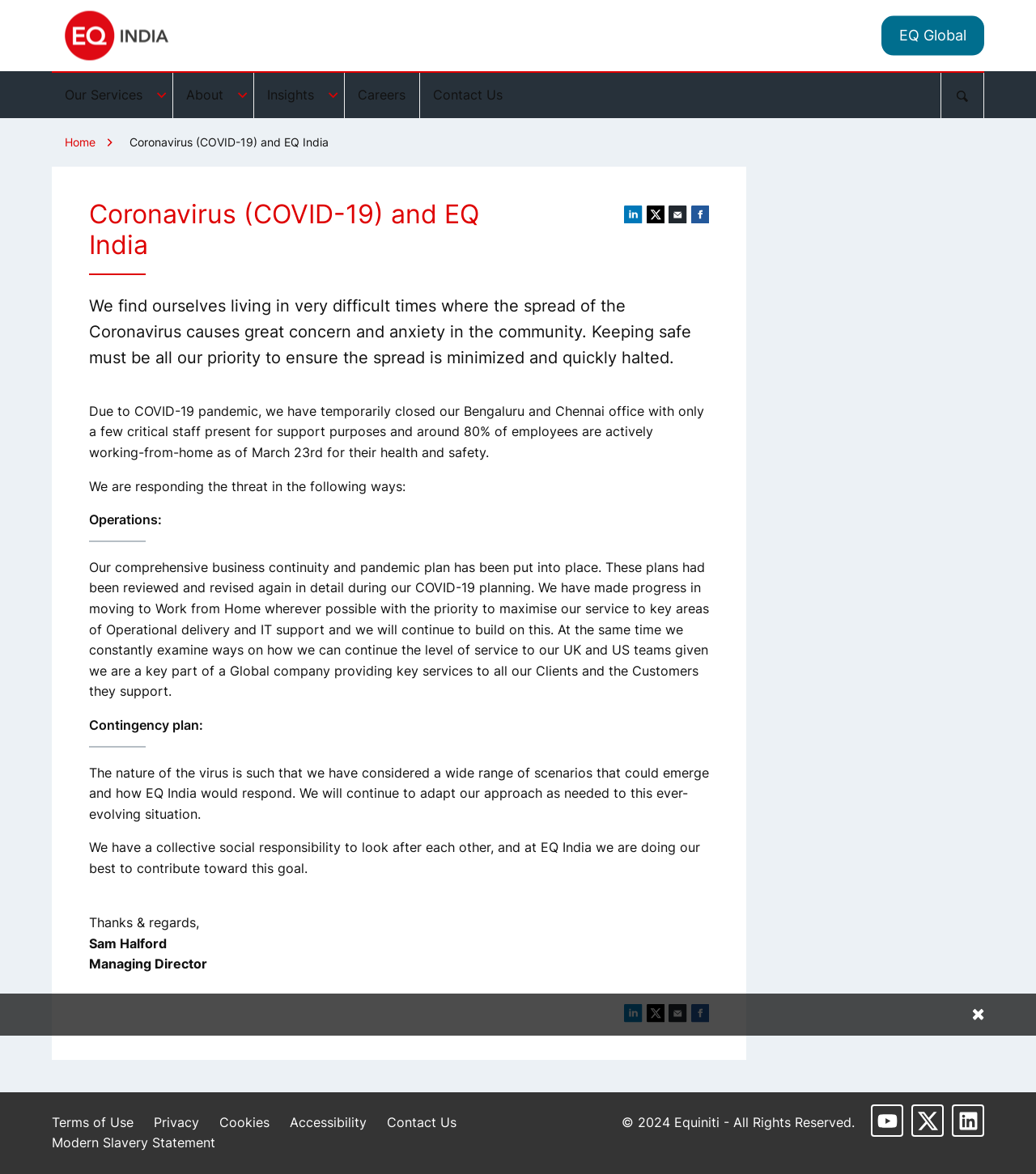Describe all visible elements and their arrangement on the webpage.

This webpage is about Coronavirus (COVID-19) and EQ India. At the top left corner, there is an EQ India logo, which is also a link. On the top right corner, there are several links, including "EQ Global", "Our Services", "About", "Insights", "Careers", and "Contact Us". 

Below the top navigation bar, there is a heading that reads "Coronavirus (COVID-19) and EQ India". Underneath the heading, there is a paragraph of text that discusses the concern and anxiety caused by the spread of the Coronavirus and the importance of keeping safe. 

Following this, there is another paragraph that explains the temporary closure of the Bengaluru and Chennai offices and the implementation of work-from-home arrangements for around 80% of employees. 

The webpage then outlines EQ India's response to the threat, including the implementation of a comprehensive business continuity and pandemic plan, and the contingency plan in place. 

At the bottom of the page, there are several links, including "Terms of Use", "Privacy", "Cookies", "Accessibility", "Contact Us", and "Modern Slavery Statement". There are also links to subscribe to EQ India's YouTube channel and follow them on X and LinkedIn. 

Finally, there is a copyright notice at the bottom of the page, stating "© 2024 Equiniti - All Rights Reserved."